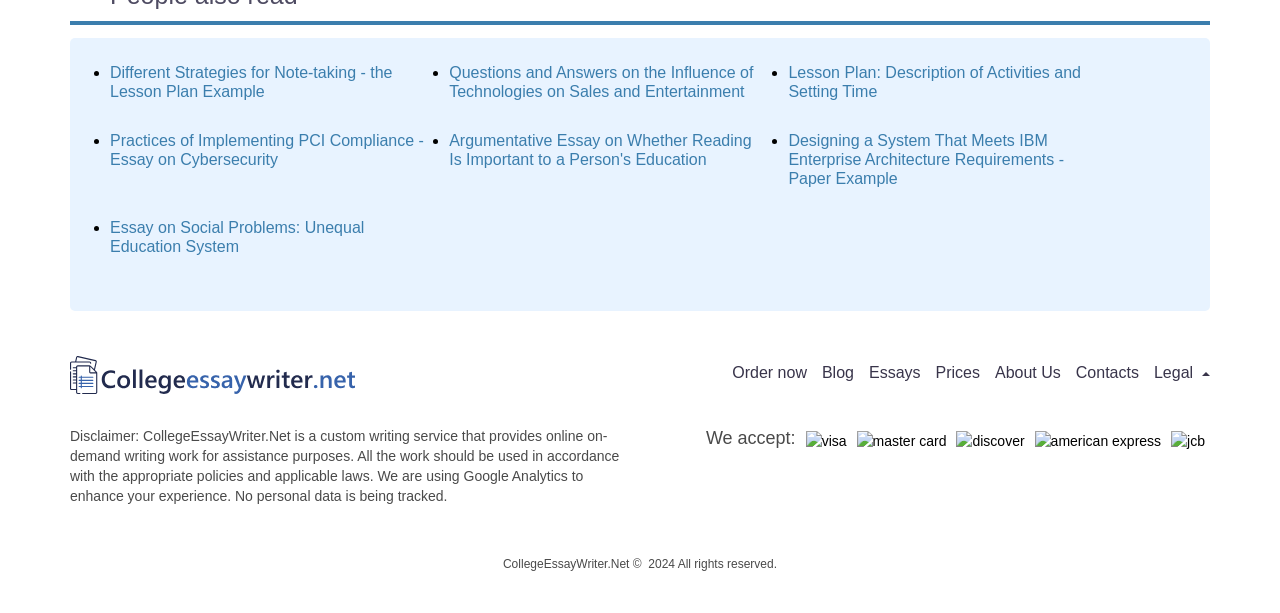What is the name of the website?
Give a detailed explanation using the information visible in the image.

I found the name of the website by looking at the image element with the text 'CollegeEssayWriter.Net' at the top of the page.